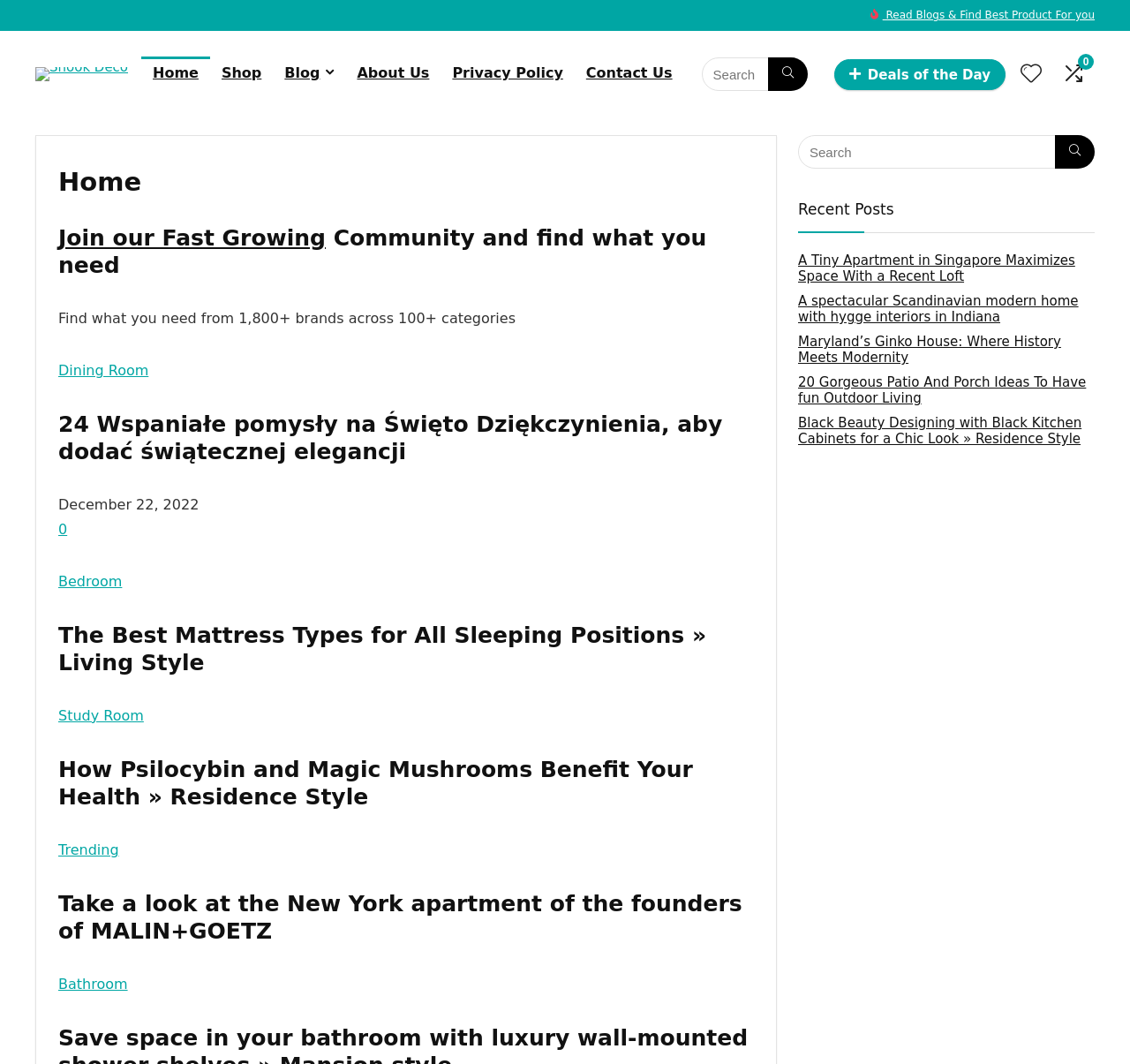Find the bounding box coordinates of the element's region that should be clicked in order to follow the given instruction: "Read blogs and find best products". The coordinates should consist of four float numbers between 0 and 1, i.e., [left, top, right, bottom].

[0.781, 0.008, 0.969, 0.02]